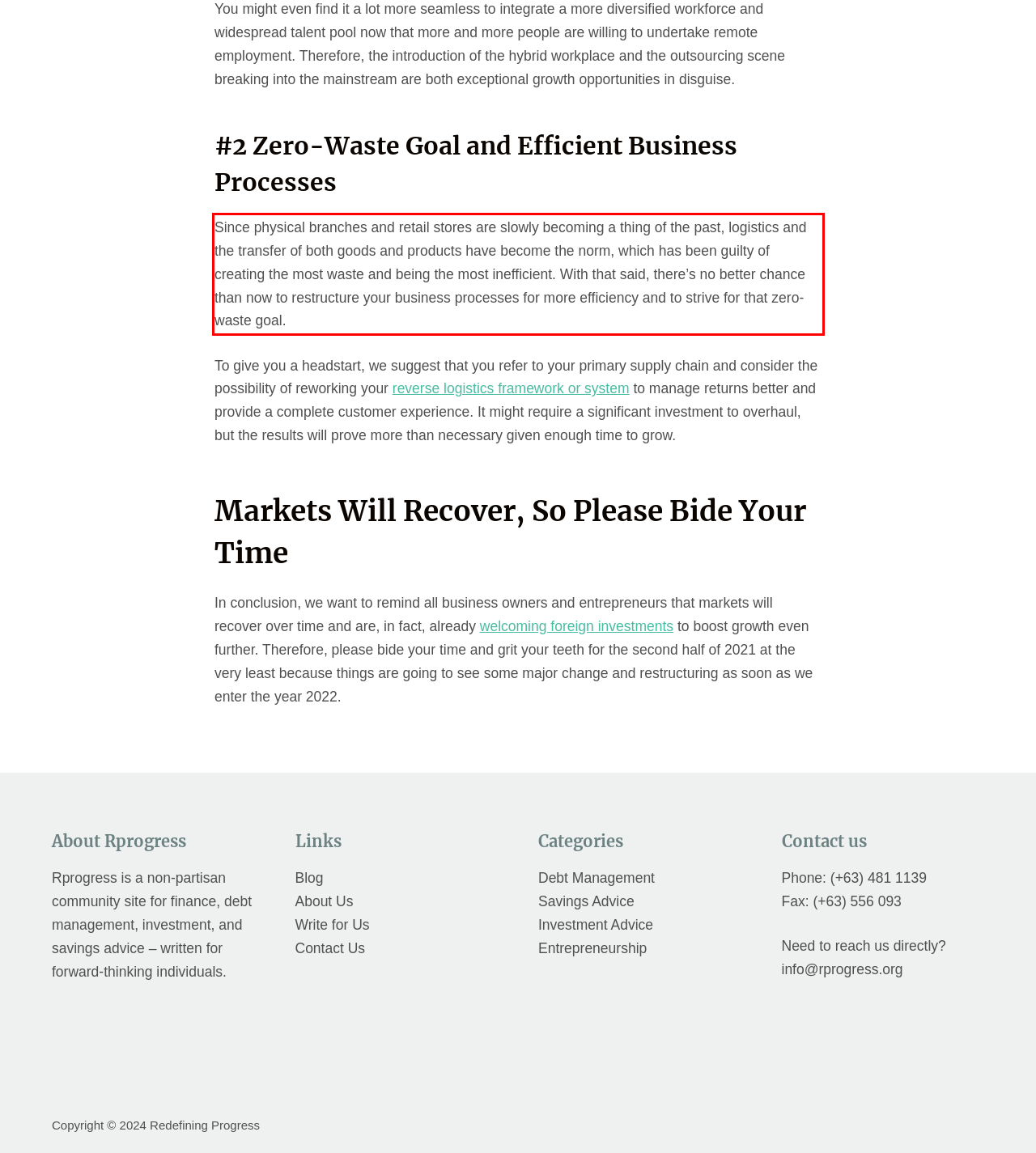Extract and provide the text found inside the red rectangle in the screenshot of the webpage.

Since physical branches and retail stores are slowly becoming a thing of the past, logistics and the transfer of both goods and products have become the norm, which has been guilty of creating the most waste and being the most inefficient. With that said, there’s no better chance than now to restructure your business processes for more efficiency and to strive for that zero-waste goal.